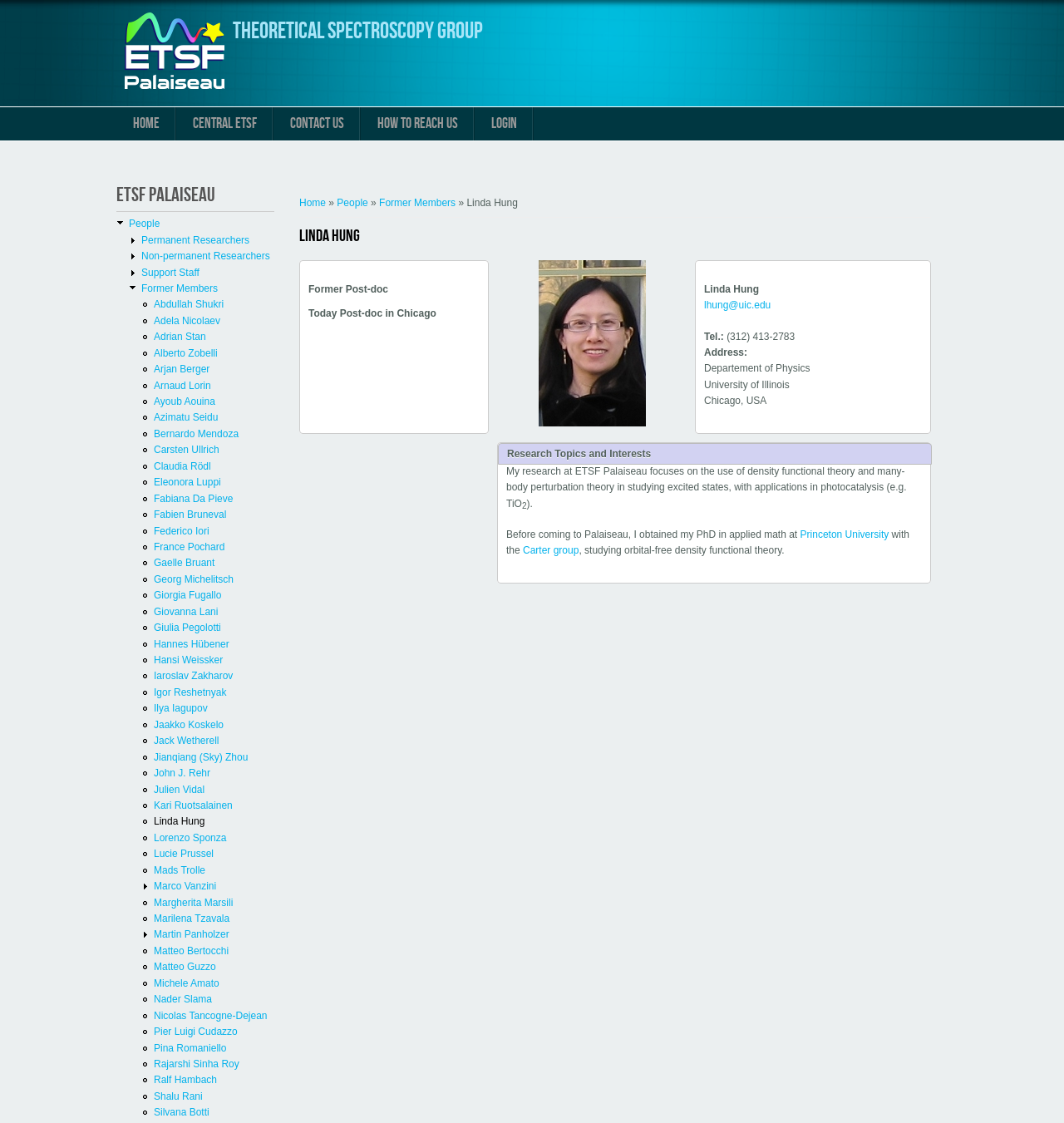Examine the image carefully and respond to the question with a detailed answer: 
What is the research focus of Linda Hung?

The webpage mentions that Linda Hung's research at ETSF Palaiseau focuses on the use of density functional theory and many-body perturbation theory in studying excited states, with applications in photocatalysis, which falls under the category of Theoretical Spectroscopy.